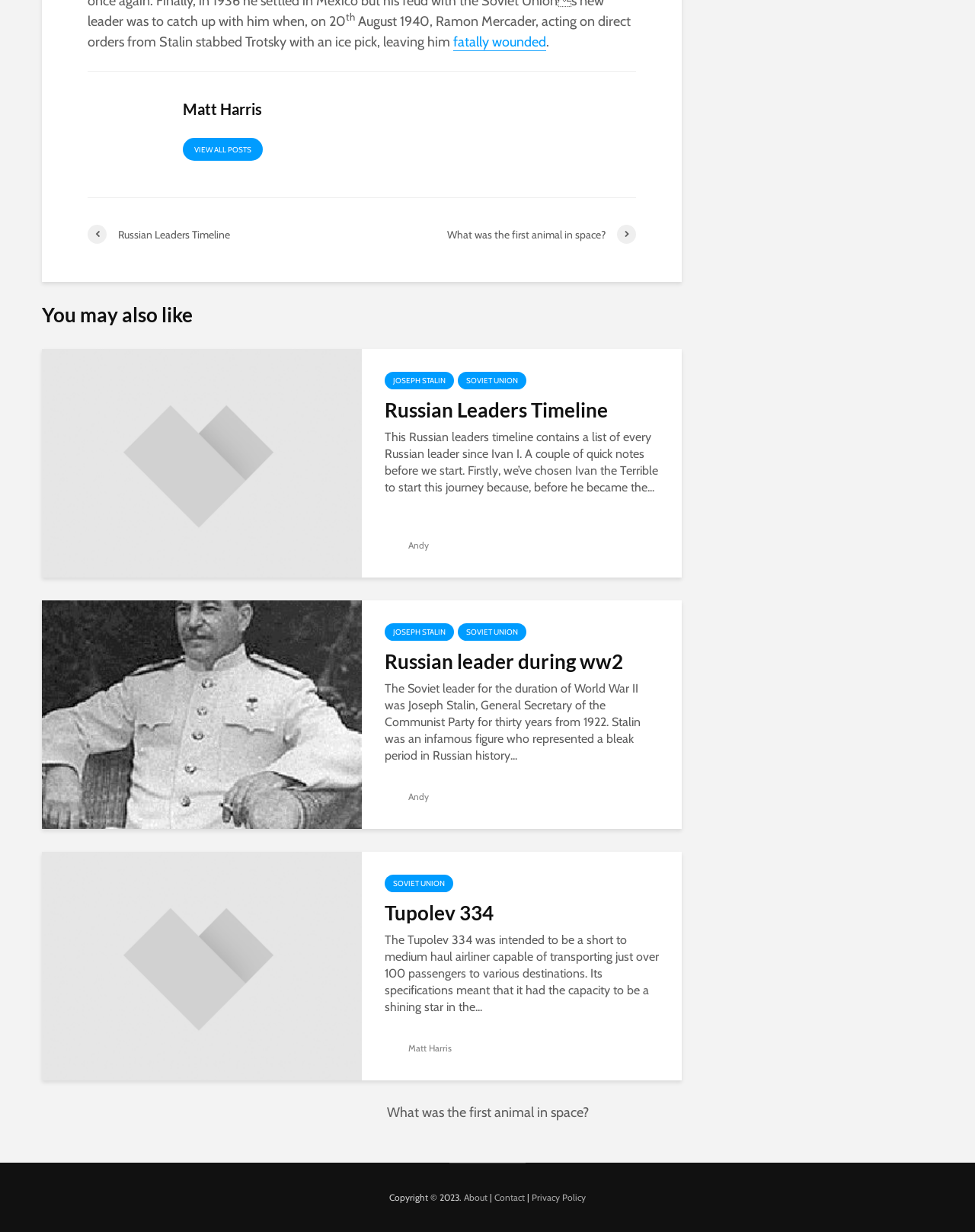Use a single word or phrase to respond to the question:
What is the name of the Soviet leader during World War II?

Joseph Stalin